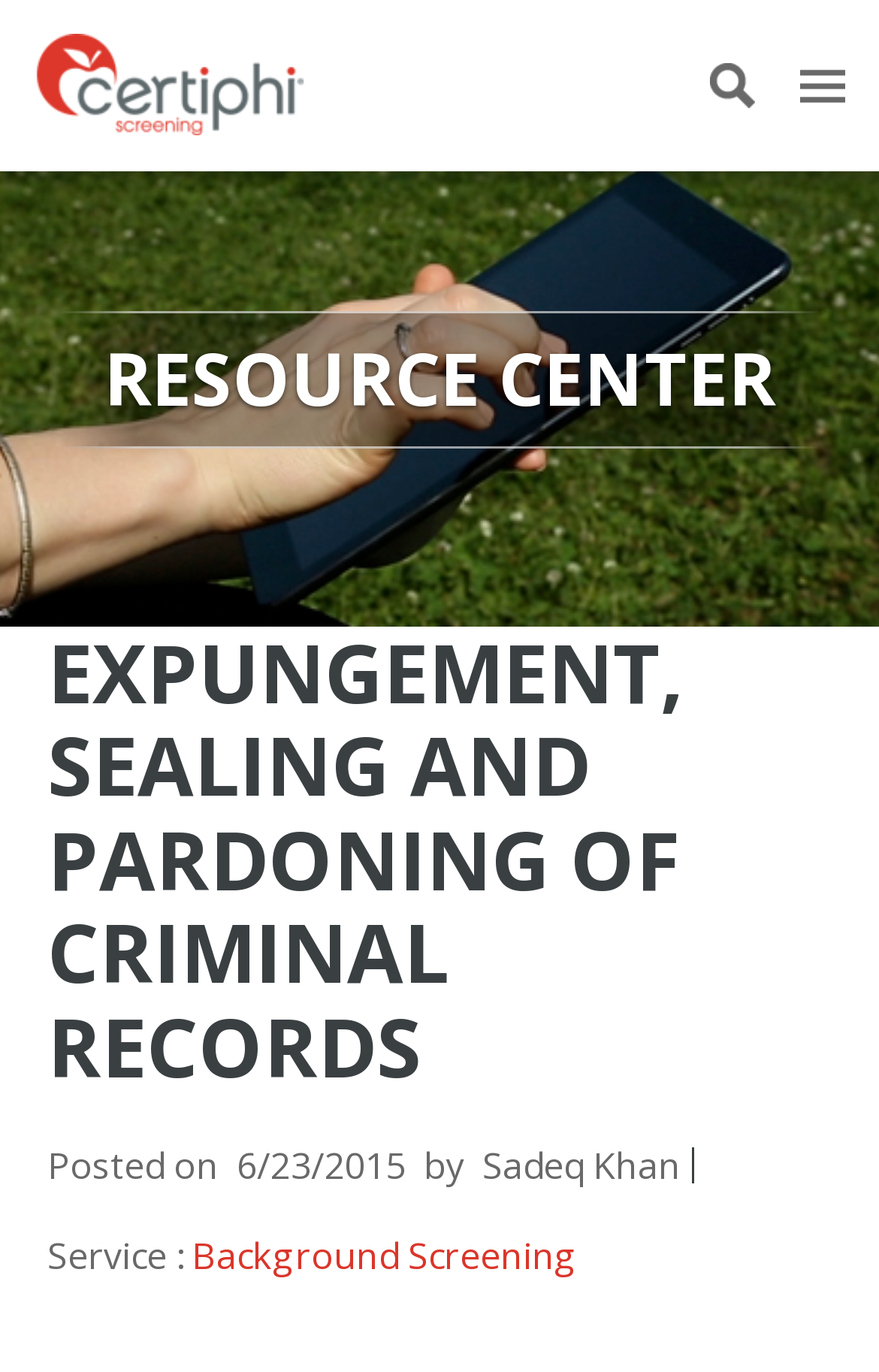Review the image closely and give a comprehensive answer to the question: What is the purpose of the textbox?

I inferred the purpose of the textbox by looking at its location and the text 'I am searching for...' next to it. It is likely a search box for users to input their queries.